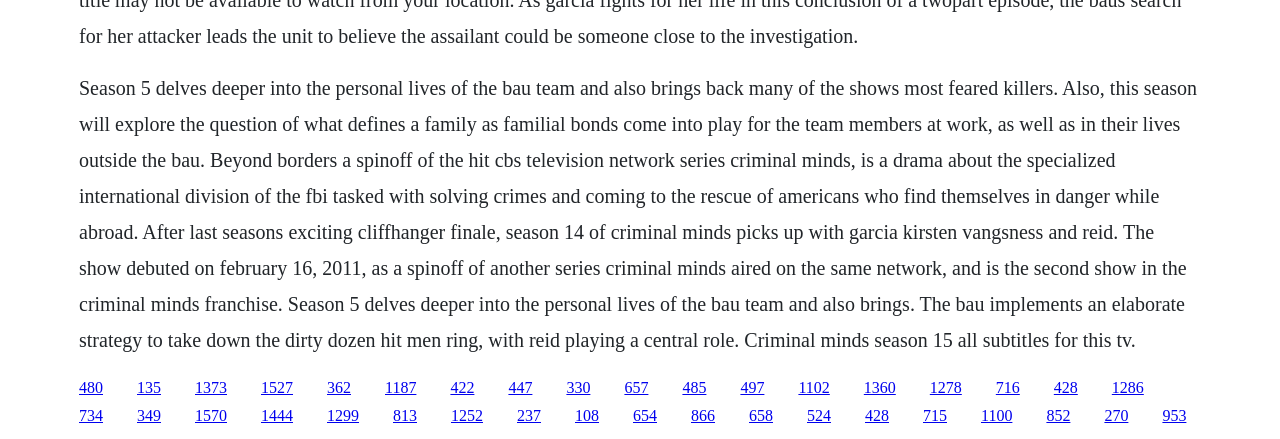What is the name of the spinoff series mentioned?
Please provide a single word or phrase in response based on the screenshot.

Beyond Borders